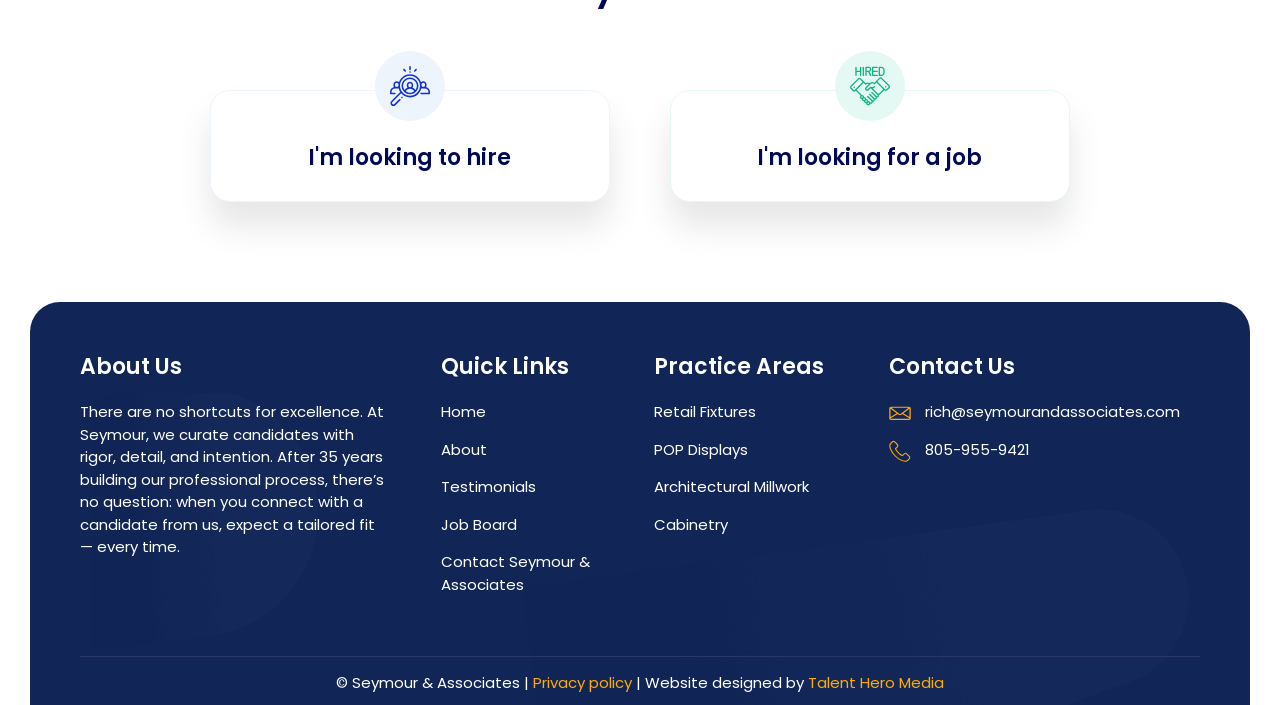Can you provide the bounding box coordinates for the element that should be clicked to implement the instruction: "Learn more about 'Retail Fixtures'"?

[0.511, 0.569, 0.652, 0.601]